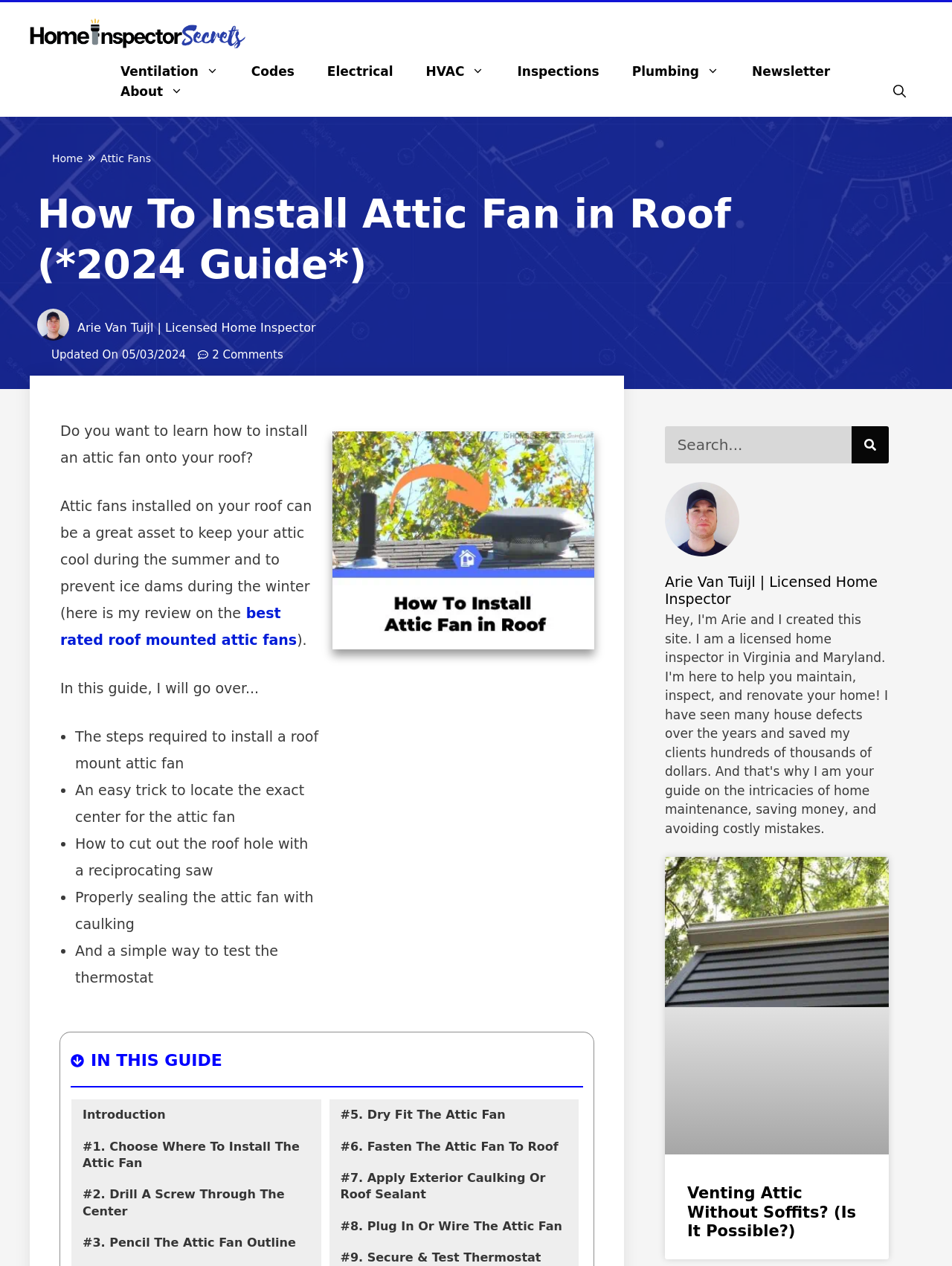Determine the bounding box for the HTML element described here: "2 Comments". The coordinates should be given as [left, top, right, bottom] with each number being a float between 0 and 1.

[0.208, 0.274, 0.297, 0.287]